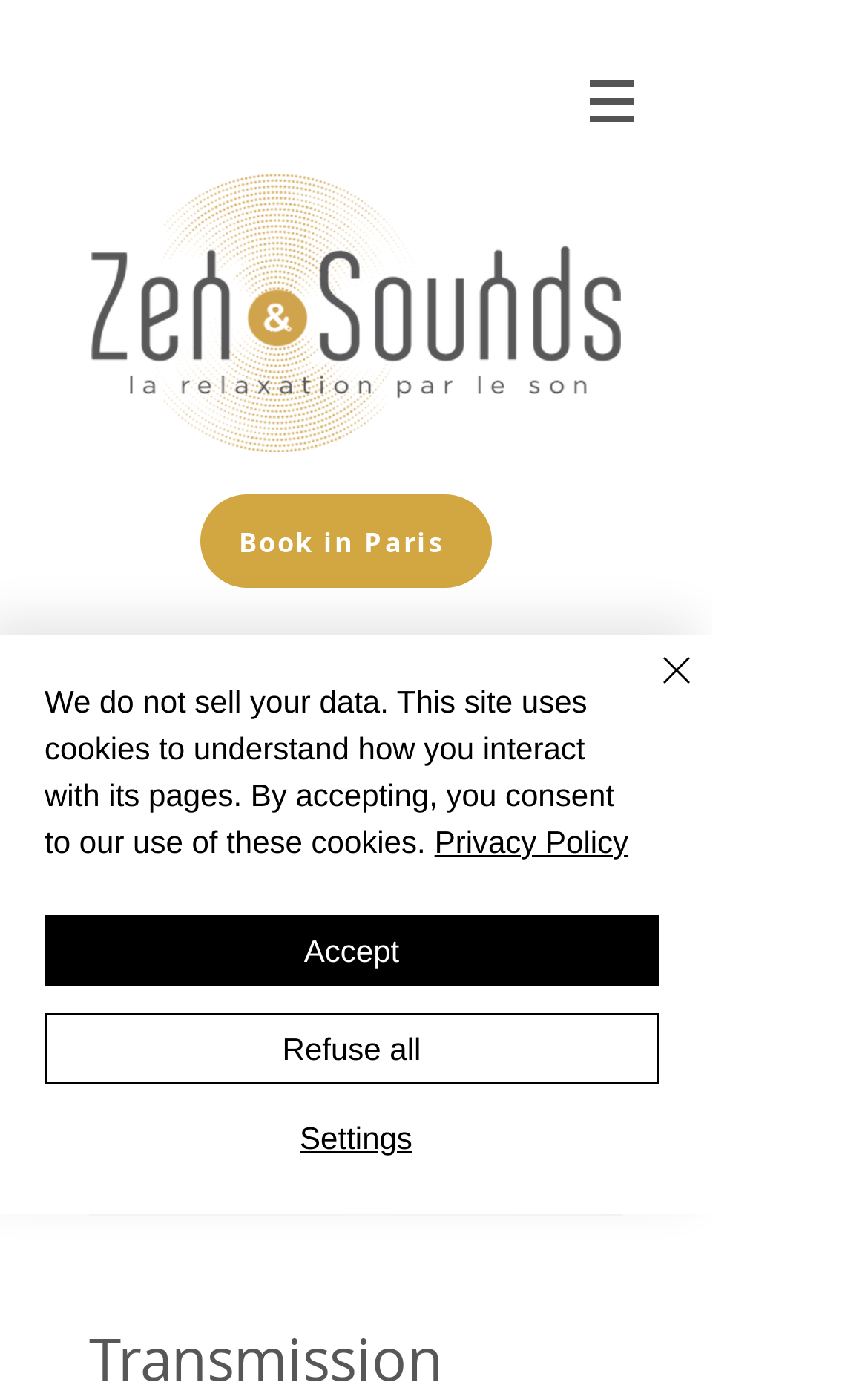Utilize the information from the image to answer the question in detail:
What is the brand name of the website?

I determined the brand name by looking at the top-left corner of the webpage, where I found the logo and the text 'Zen and Sounds'.